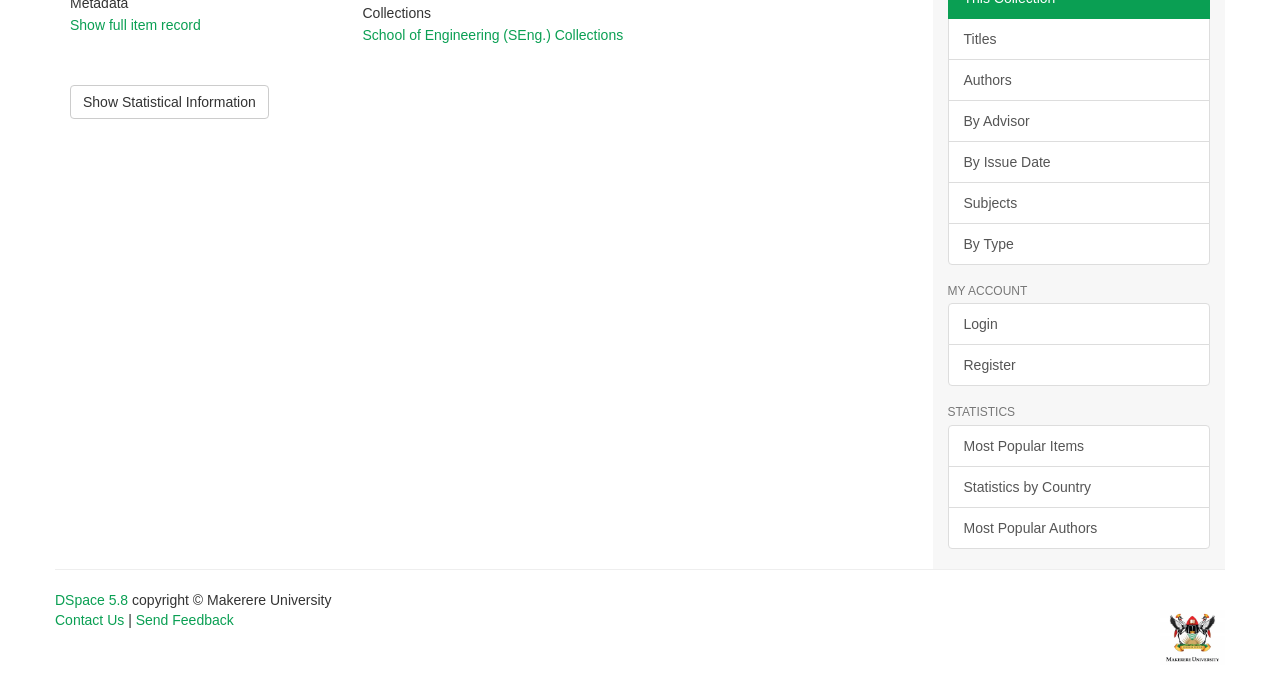Bounding box coordinates are specified in the format (top-left x, top-left y, bottom-right x, bottom-right y). All values are floating point numbers bounded between 0 and 1. Please provide the bounding box coordinate of the region this sentence describes: Statistics by Country

[0.74, 0.67, 0.945, 0.73]